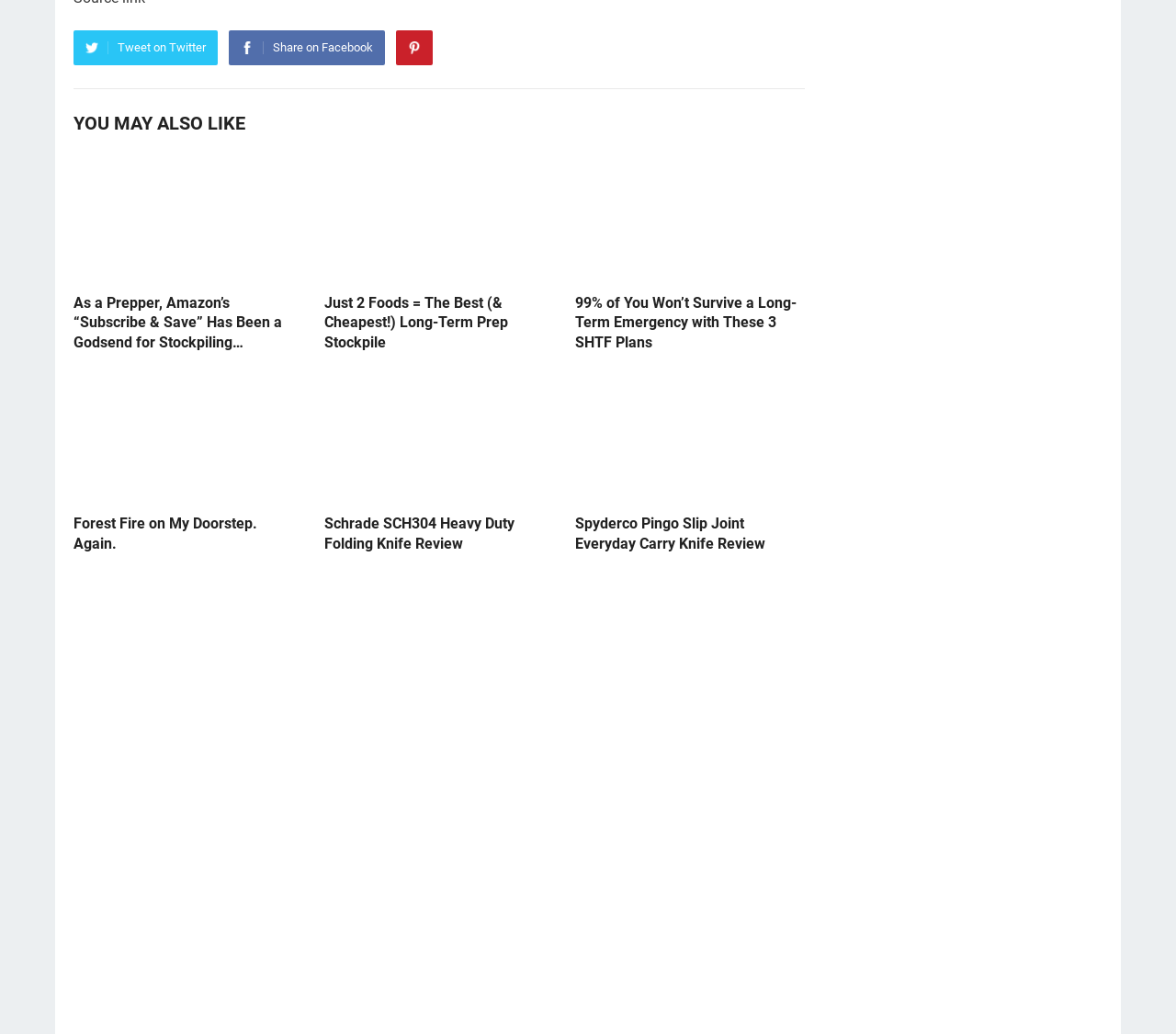Can you determine the bounding box coordinates of the area that needs to be clicked to fulfill the following instruction: "Share on Twitter"?

[0.062, 0.029, 0.185, 0.063]